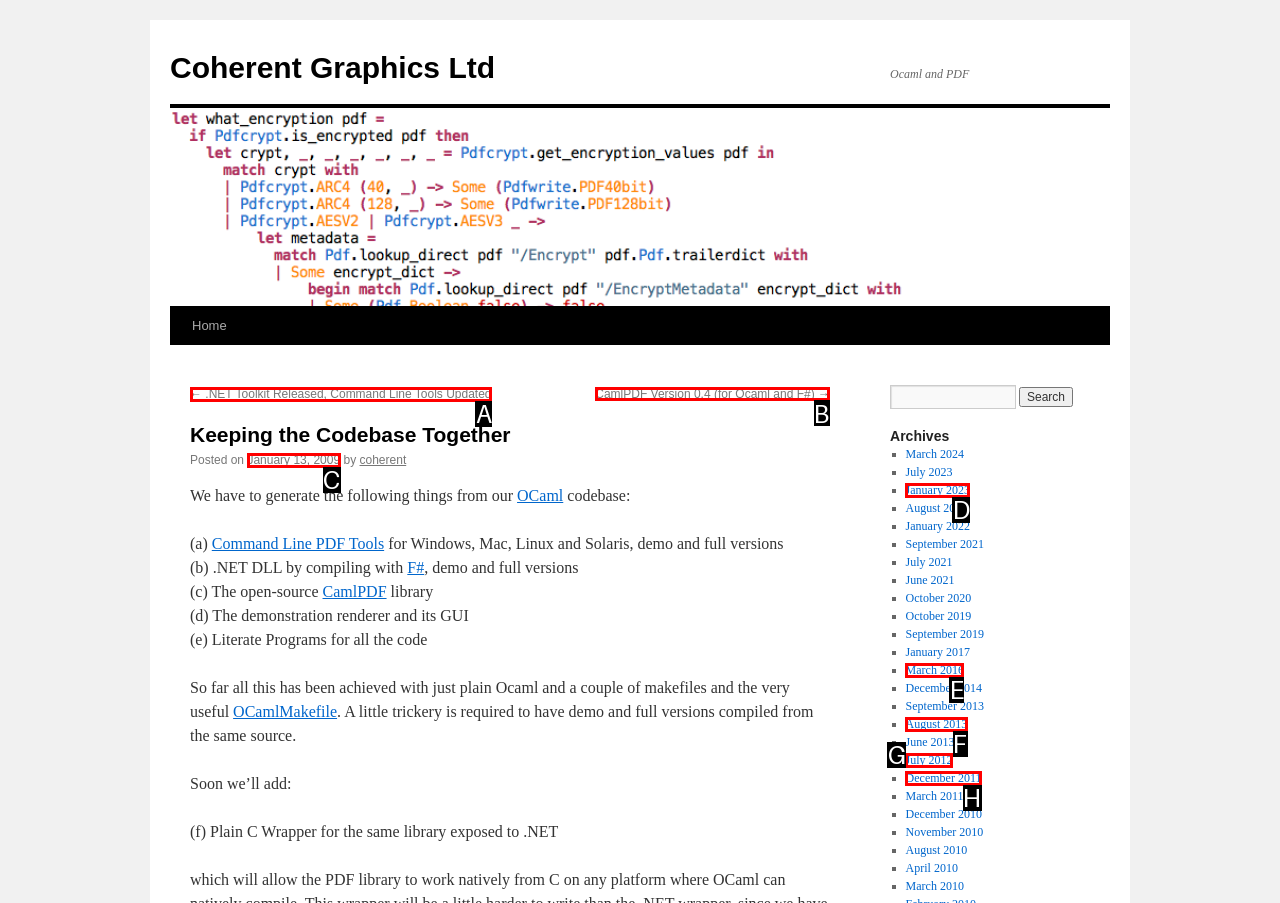Determine which HTML element should be clicked for this task: Go to the 'BAMBOO SHEETS' page
Provide the option's letter from the available choices.

None